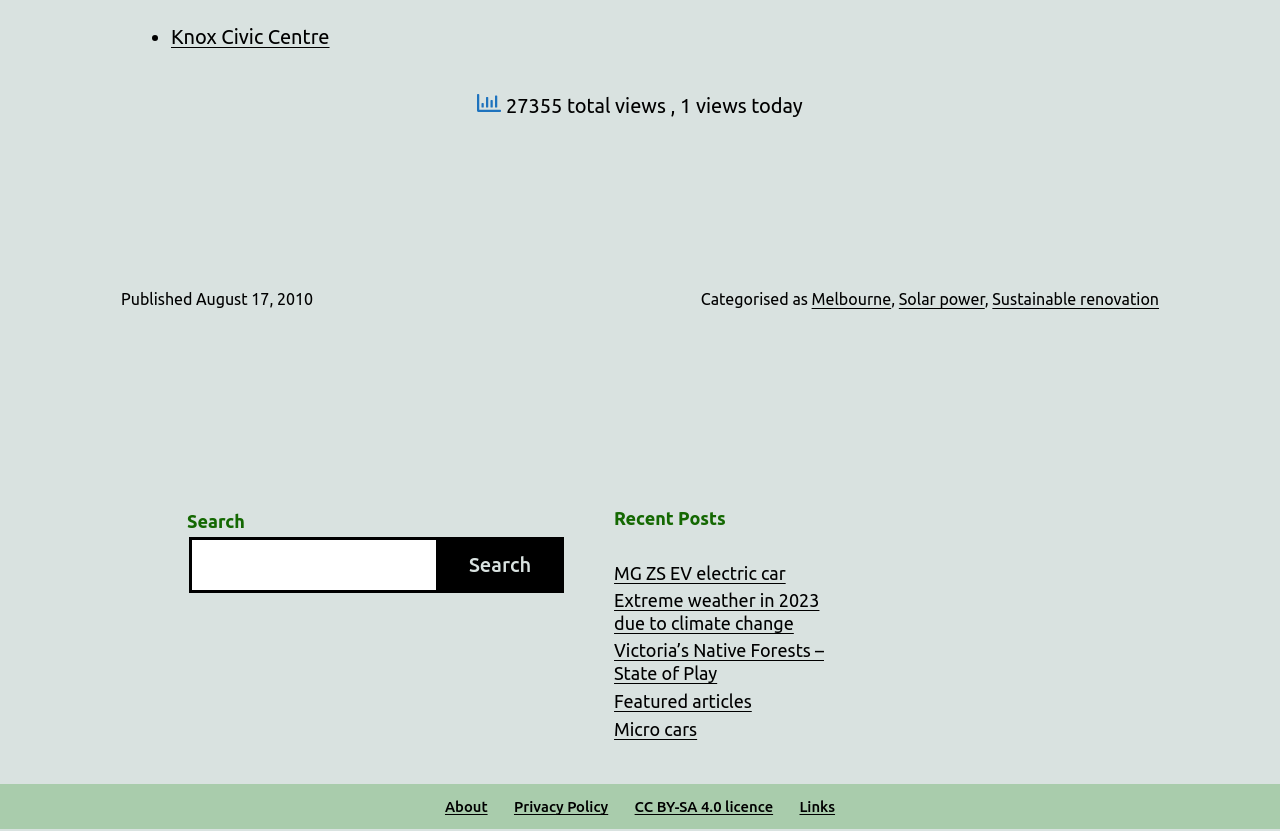Determine the bounding box coordinates of the clickable area required to perform the following instruction: "Read about Knox Civic Centre". The coordinates should be represented as four float numbers between 0 and 1: [left, top, right, bottom].

[0.134, 0.03, 0.257, 0.058]